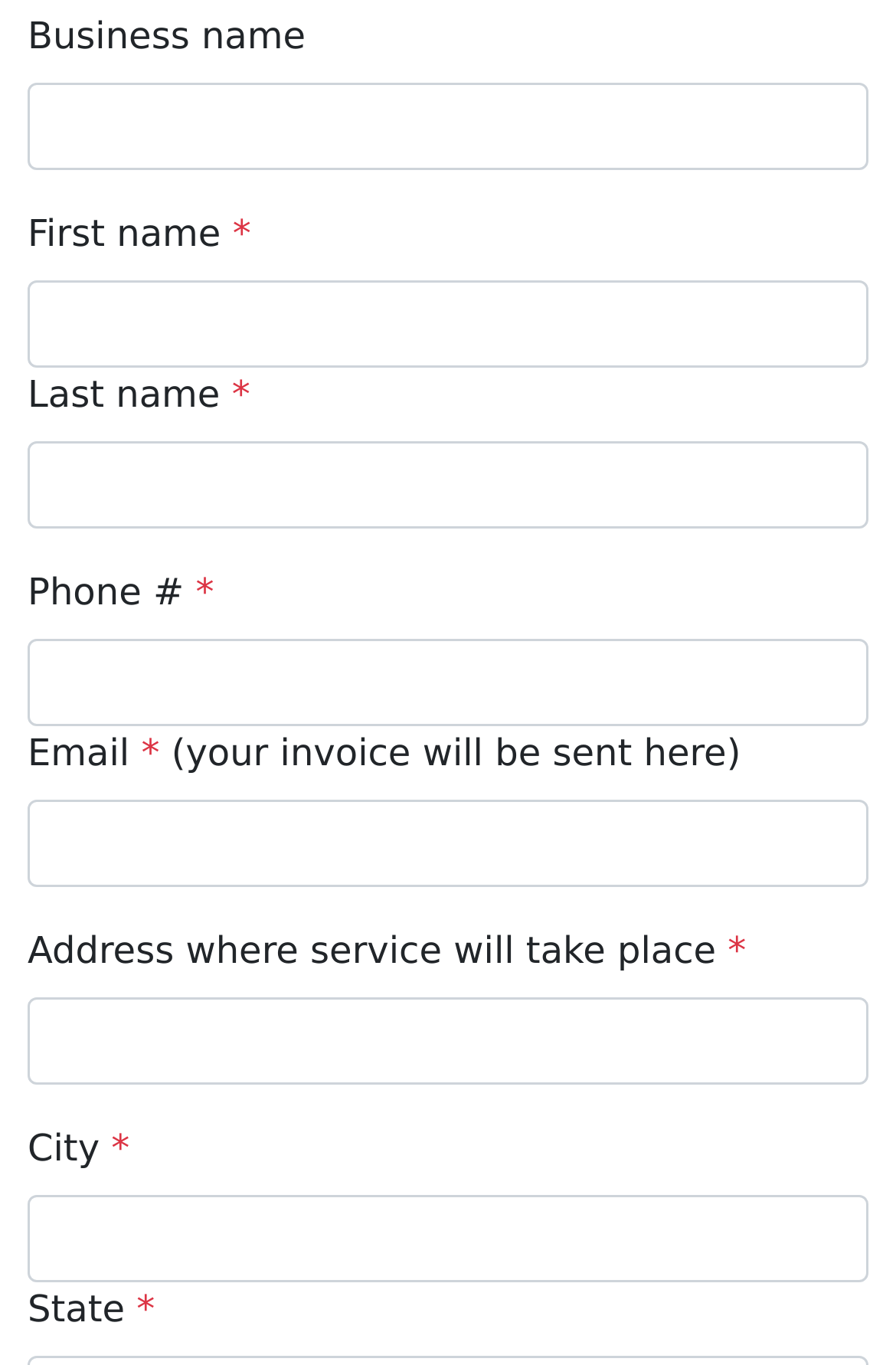Identify the bounding box coordinates for the UI element described as follows: aria-describedby="inputGroupPrepend" name="address". Use the format (top-left x, top-left y, bottom-right x, bottom-right y) and ensure all values are floating point numbers between 0 and 1.

[0.031, 0.731, 0.969, 0.795]